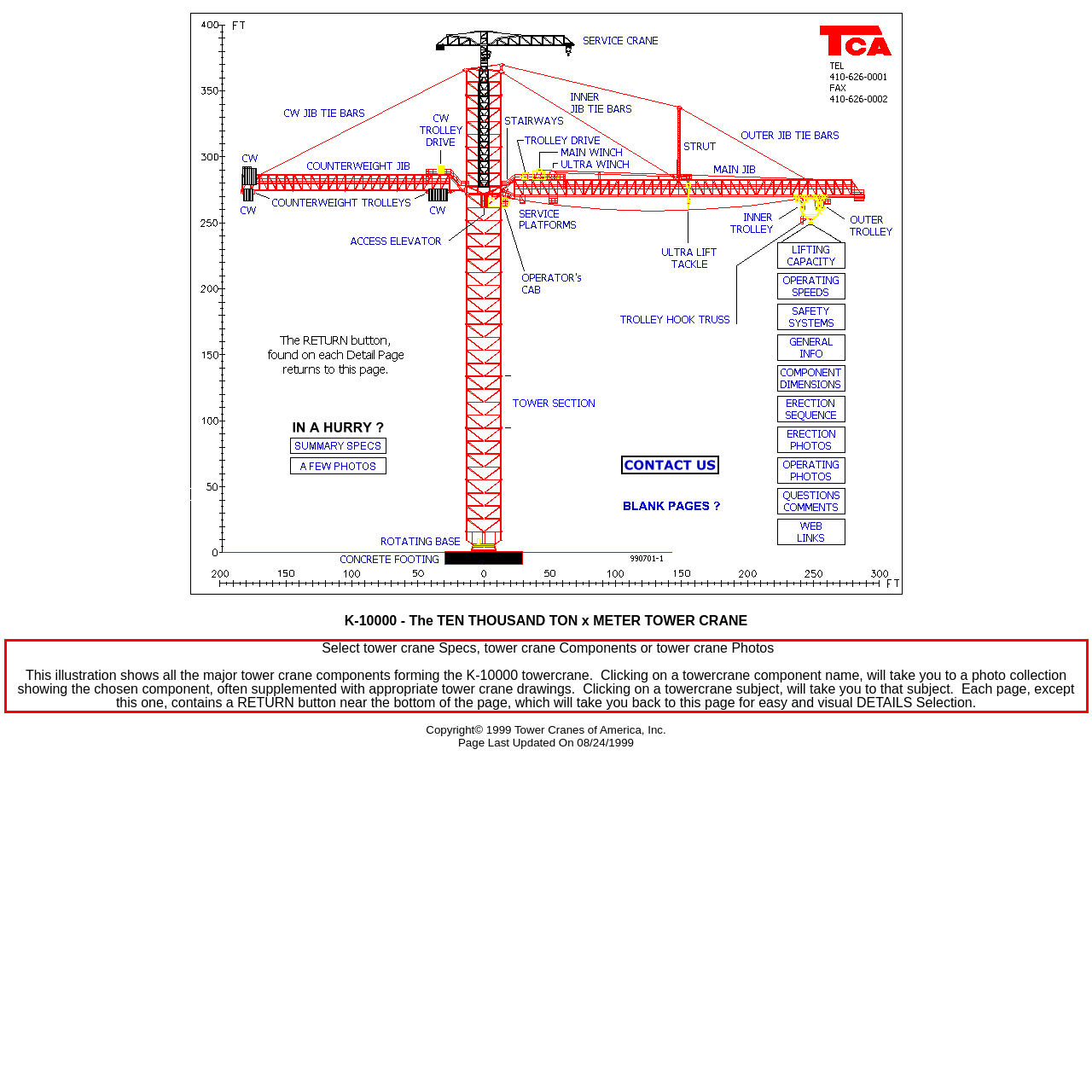Using the provided webpage screenshot, identify and read the text within the red rectangle bounding box.

Select tower crane Specs, tower crane Components or tower crane Photos This illustration shows all the major tower crane components forming the K-10000 towercrane. Clicking on a towercrane component name, will take you to a photo collection showing the chosen component, often supplemented with appropriate tower crane drawings. Clicking on a towercrane subject, will take you to that subject. Each page, except this one, contains a RETURN button near the bottom of the page, which will take you back to this page for easy and visual DETAILS Selection.